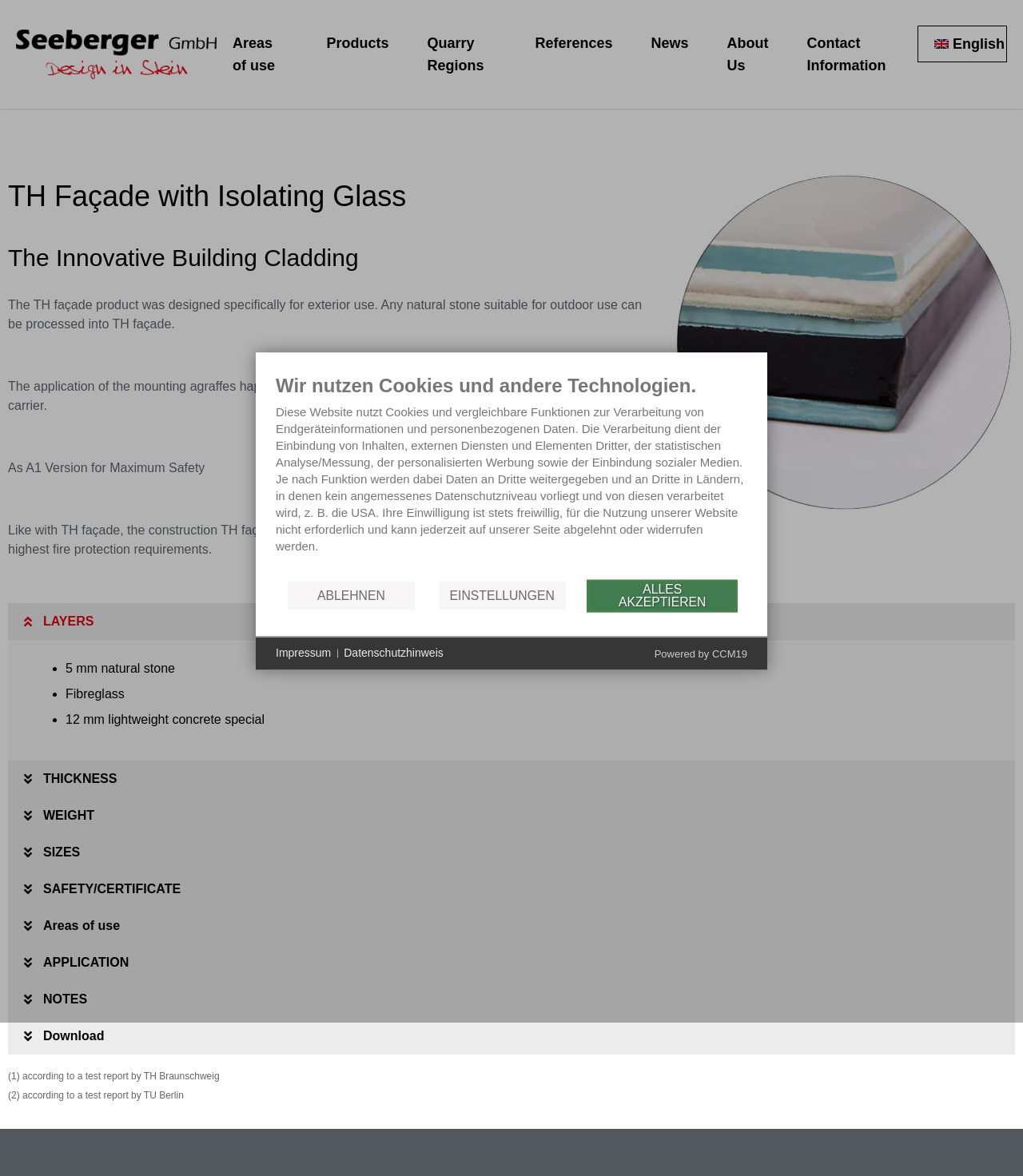Provide the bounding box coordinates for the UI element described in this sentence: "Areas of use". The coordinates should be four float values between 0 and 1, i.e., [left, top, right, bottom].

[0.008, 0.772, 0.992, 0.803]